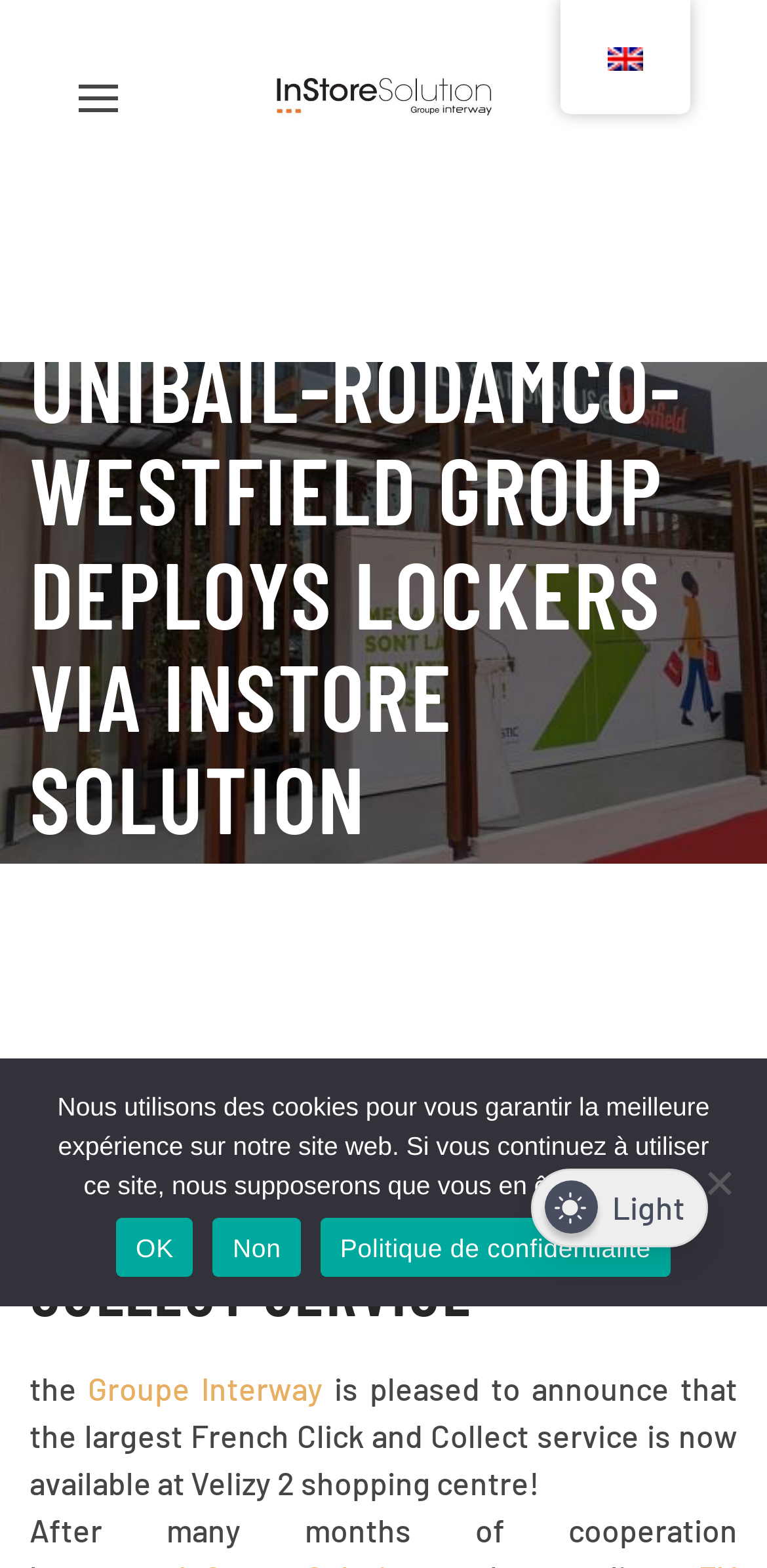Illustrate the webpage with a detailed description.

The webpage appears to be an article or news page about Westfield's new click and collect service. At the top left, there is a link with an accompanying image, followed by another link with a larger image to its right. Below these links, there are two headings, one announcing the deployment of lockers via InStore Solution and another introducing the "universal" click and collect service.

Below the headings, there is a paragraph of text that mentions Groupe Interway and the availability of the click and collect service at Velizy 2 shopping centre. To the right of this text, there is a static text element with the word "Light".

At the top right, there is a link with an image, labeled "en_GB", which likely represents a language selection option. Near the bottom of the page, there is a dialog box with a cookie notice, which includes a message about the use of cookies on the website. The dialog box has three links: "OK", "Non", and "Politique de confidentialité". To the right of the dialog box, there is a generic element labeled "Non".